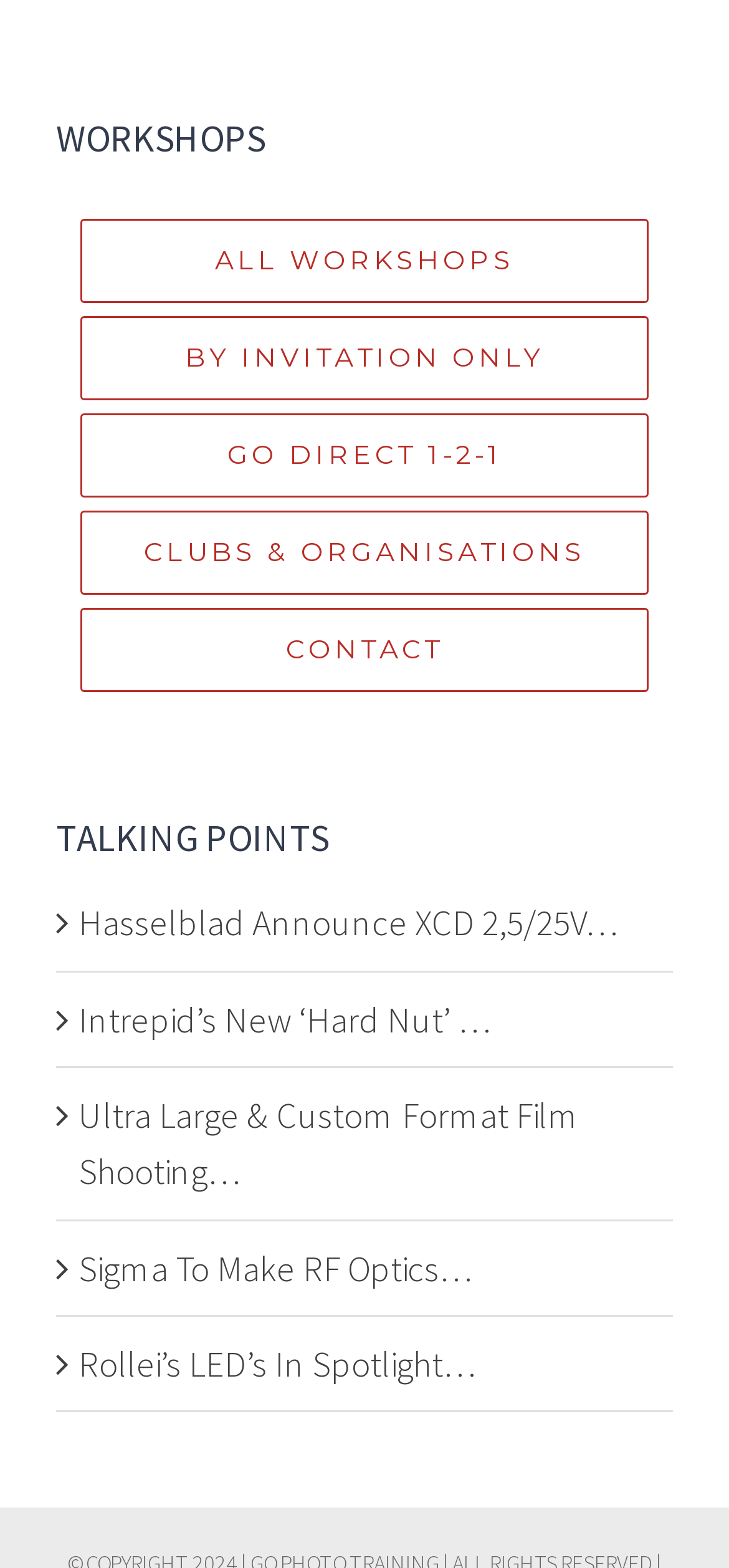Determine the coordinates of the bounding box for the clickable area needed to execute this instruction: "Learn about Intrepid’s New ‘Hard Nut’".

[0.108, 0.635, 0.672, 0.664]